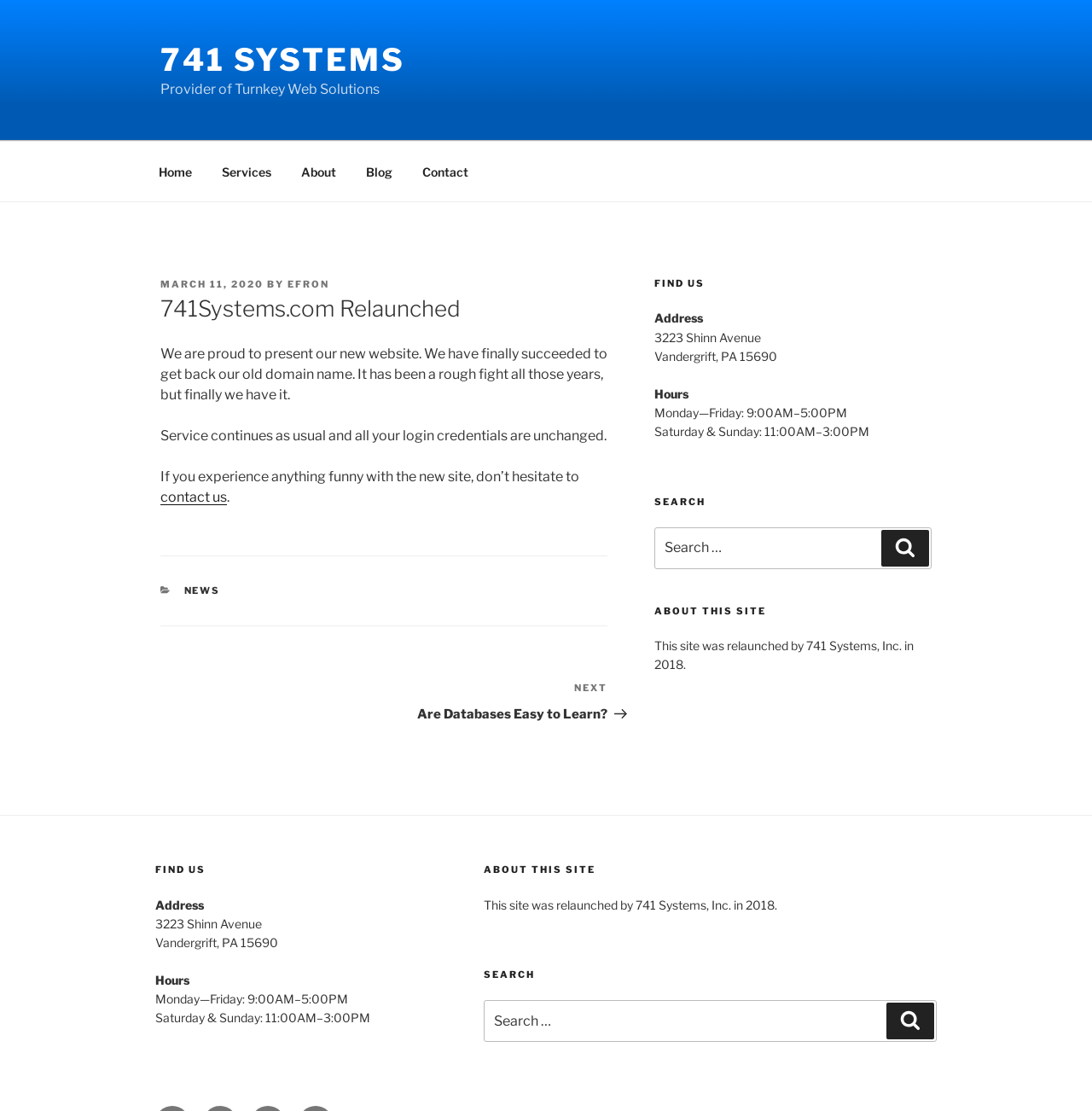Please answer the following question using a single word or phrase: 
What type of services does the company provide?

Turnkey Web Solutions